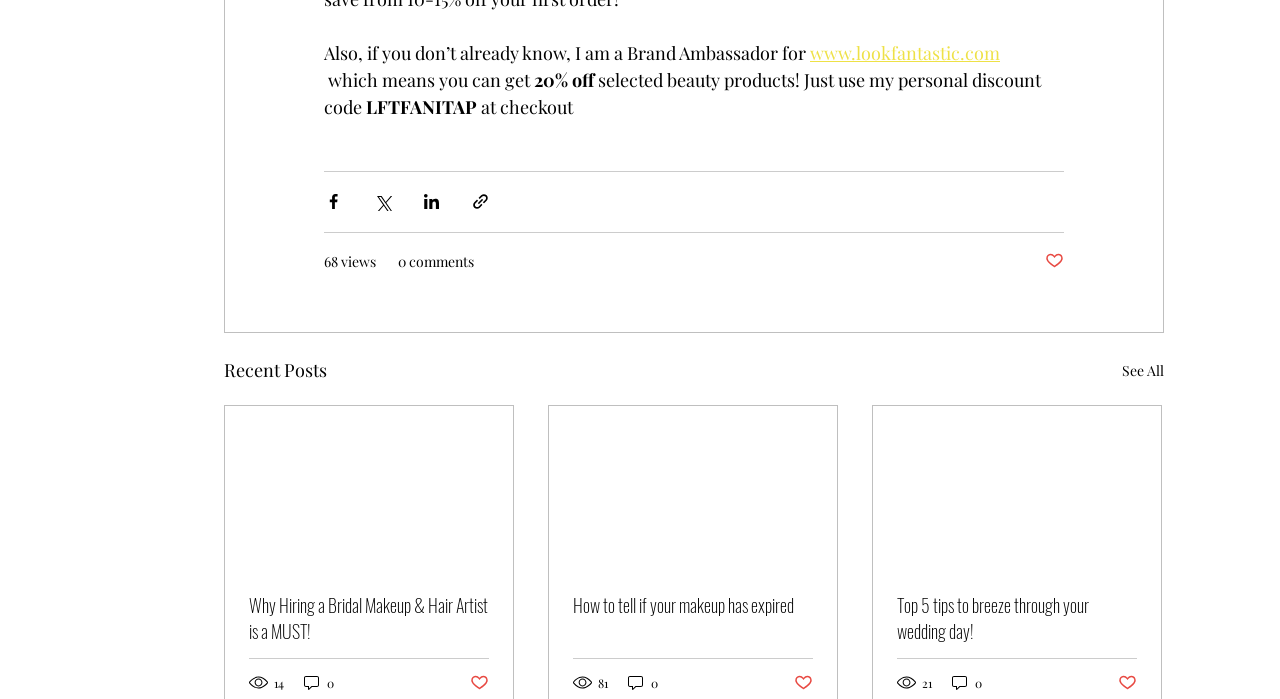Please find the bounding box for the UI element described by: "68 views".

[0.253, 0.359, 0.294, 0.389]